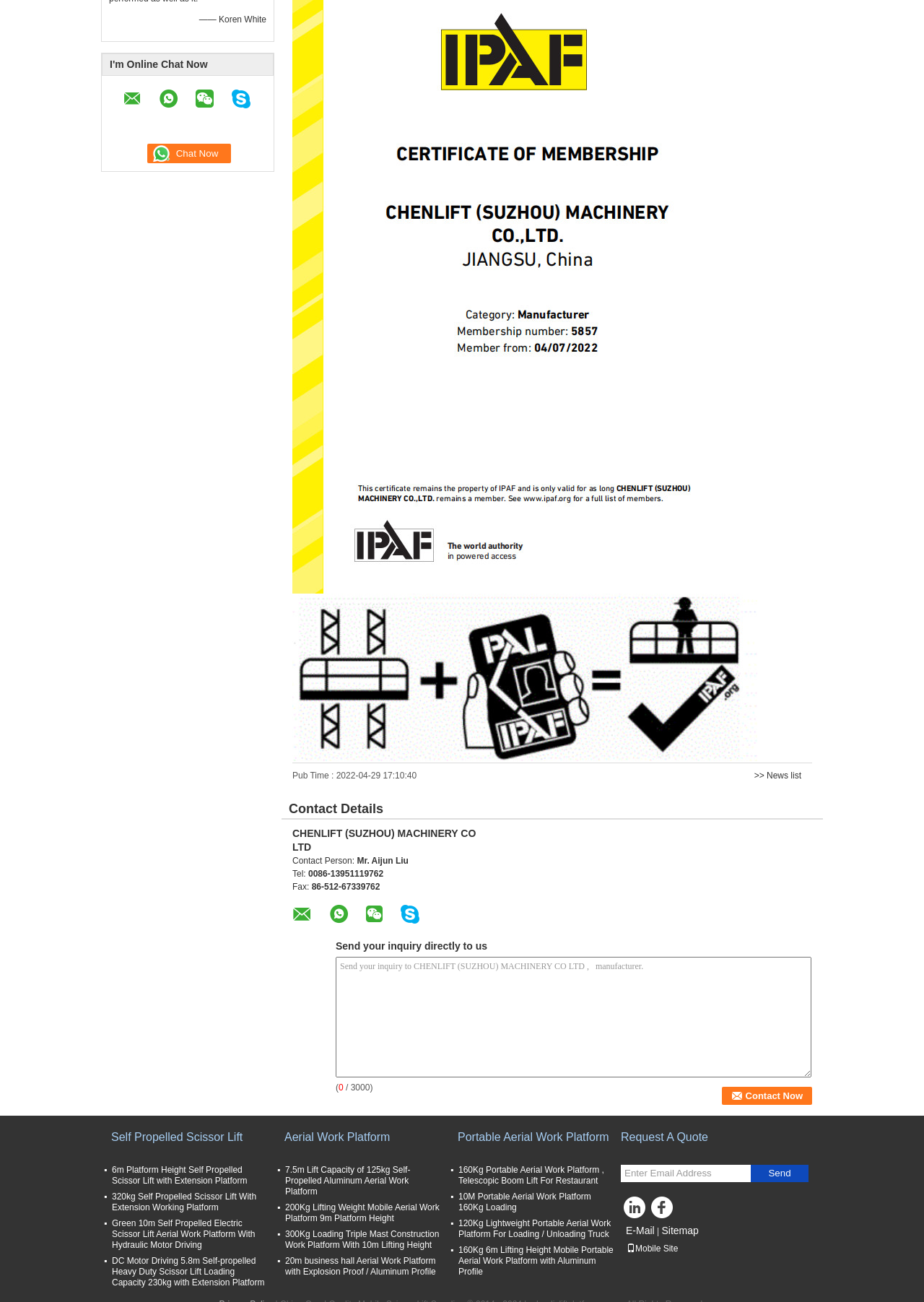Using the description "Aerial Work Platform", locate and provide the bounding box of the UI element.

[0.308, 0.868, 0.422, 0.89]